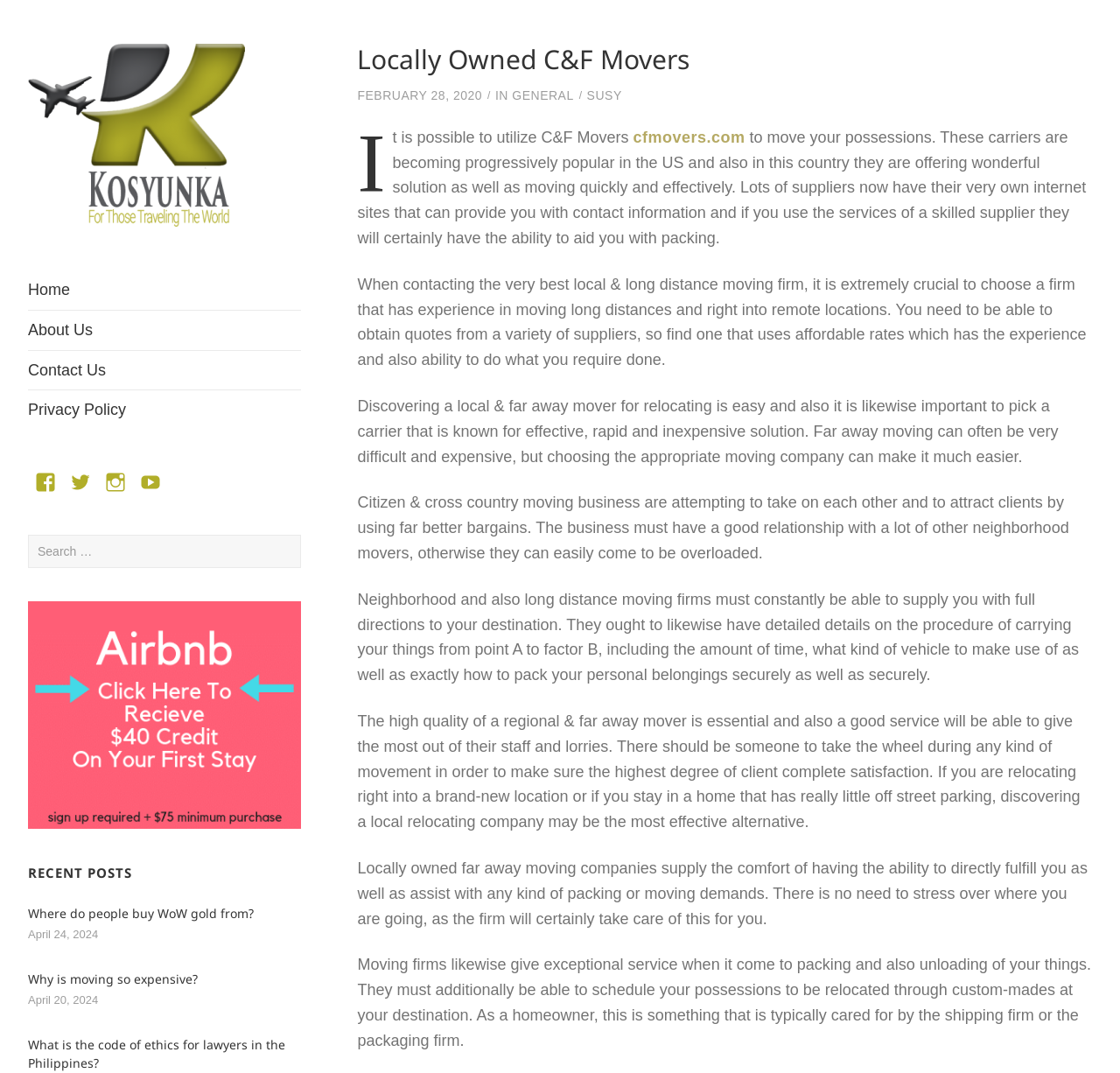Illustrate the webpage thoroughly, mentioning all important details.

The webpage is about Locally Owned C&F Movers, a moving company. At the top, there is a logo with the company name "Kosyunka" and a link to it. Below the logo, there is a navigation menu with links to "Home", "About Us", "Contact Us", "Privacy Policy", and social media icons for Facebook, Twitter, Instagram, and YouTube.

On the right side of the navigation menu, there is a search bar with a button labeled "SEARCH". Below the search bar, there is a heading "RECENT POSTS" followed by three article links with titles "Where do people buy WoW gold from?", "Why is moving so expensive?", and "What is the code of ethics for lawyers in the Philippines?" Each article link has a corresponding date below it.

The main content of the webpage is a long article about moving and the benefits of using a locally owned moving company. The article is divided into several paragraphs, each discussing a different aspect of moving, such as the importance of choosing a company with experience, getting quotes from multiple suppliers, and the benefits of using a local moving company. The article also mentions the services provided by moving companies, including packing and unloading of possessions.

At the top-right corner of the webpage, there is a header section with a heading "Locally Owned C&F Movers" and a link to "FEBRUARY 28, 2020". Below the header, there is a section with links to categories "GENERAL", "SUSY", and a link to the company website "cfmovers.com".